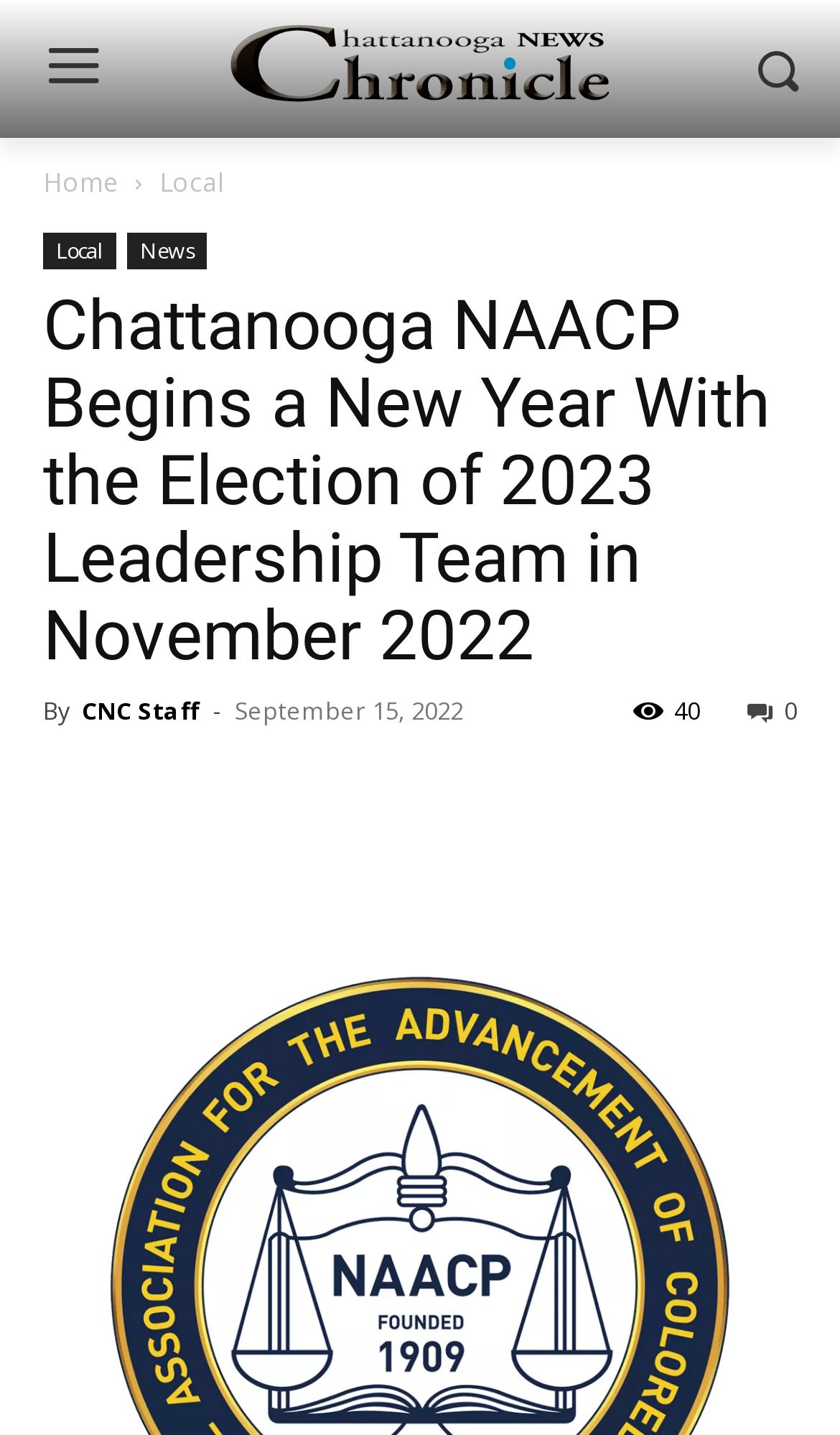How many comments are there on the article?
Give a one-word or short phrase answer based on the image.

40